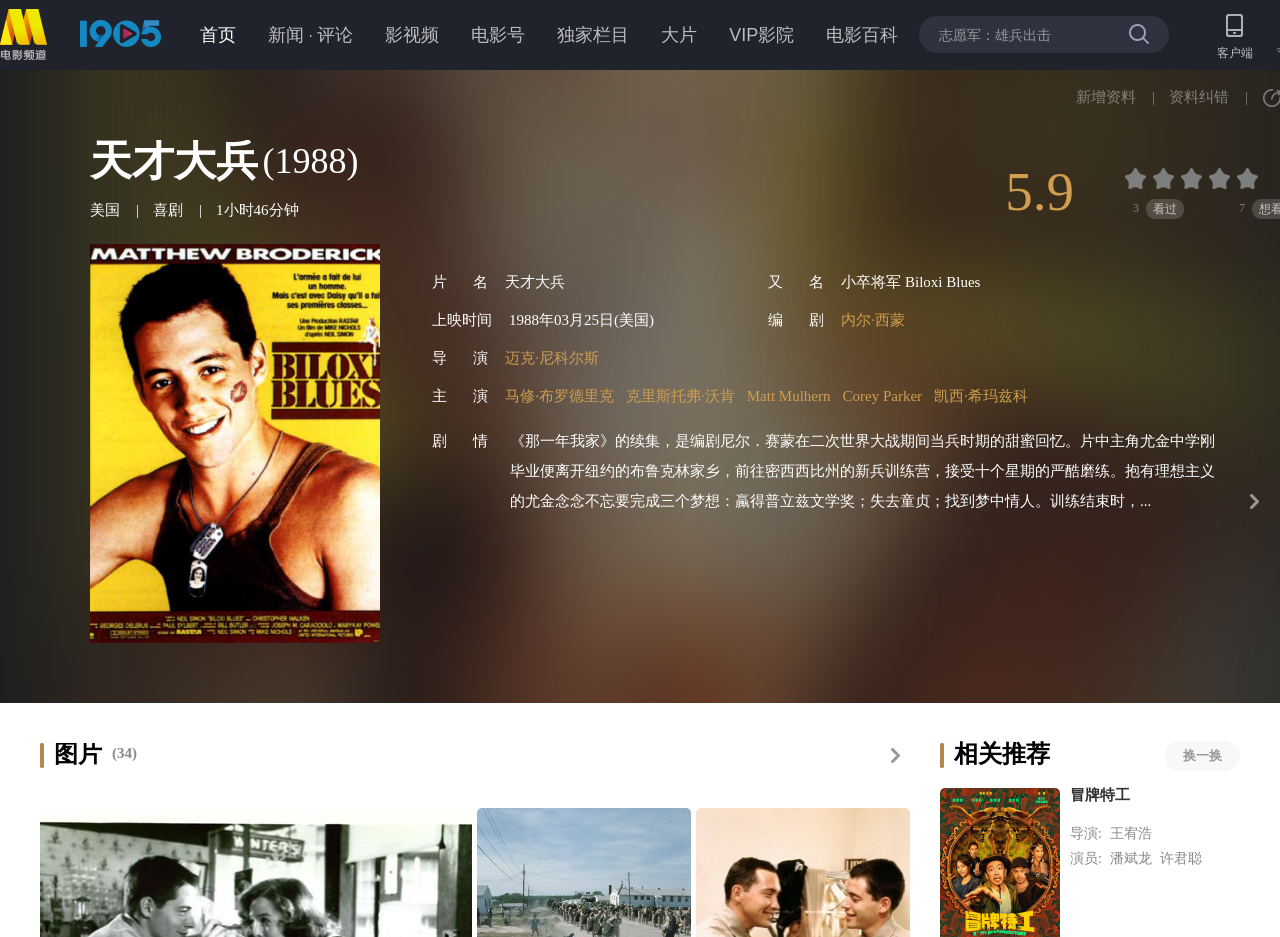Please identify the bounding box coordinates of the clickable element to fulfill the following instruction: "go to homepage". The coordinates should be four float numbers between 0 and 1, i.e., [left, top, right, bottom].

[0.156, 0.0, 0.209, 0.075]